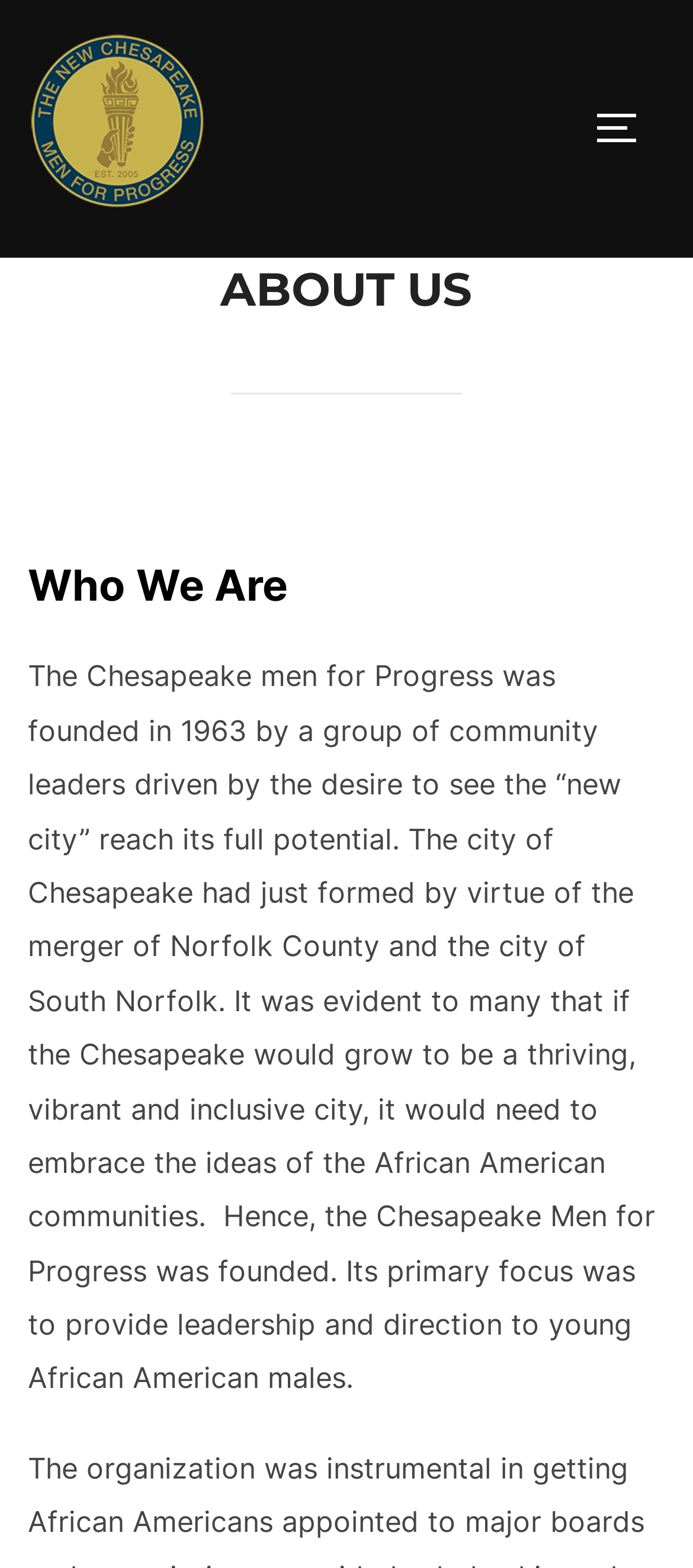Please provide a comprehensive response to the question below by analyzing the image: 
What is the purpose of the button at the top right corner?

I found the answer by looking at the button element at the top right corner of the page, which contains the text 'TOGGLE SIDEBAR & NAVIGATION'.